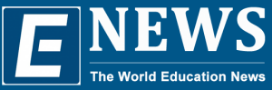Create an elaborate description of the image, covering every aspect.

The image features the logo of "The World Education News," prominently displaying the text "E NEWS" in a bold, stylized font. The logo is set against a blue background, emphasizing its educational focus and relevance in the global context. Below the lettering, the full name "The World Education News" is clearly visible, reinforcing the publication's identity as a provider of news and information related to education worldwide. This logo serves as a vital visual element for the platform, indicating its commitment to digital transformation and sustainability in education.